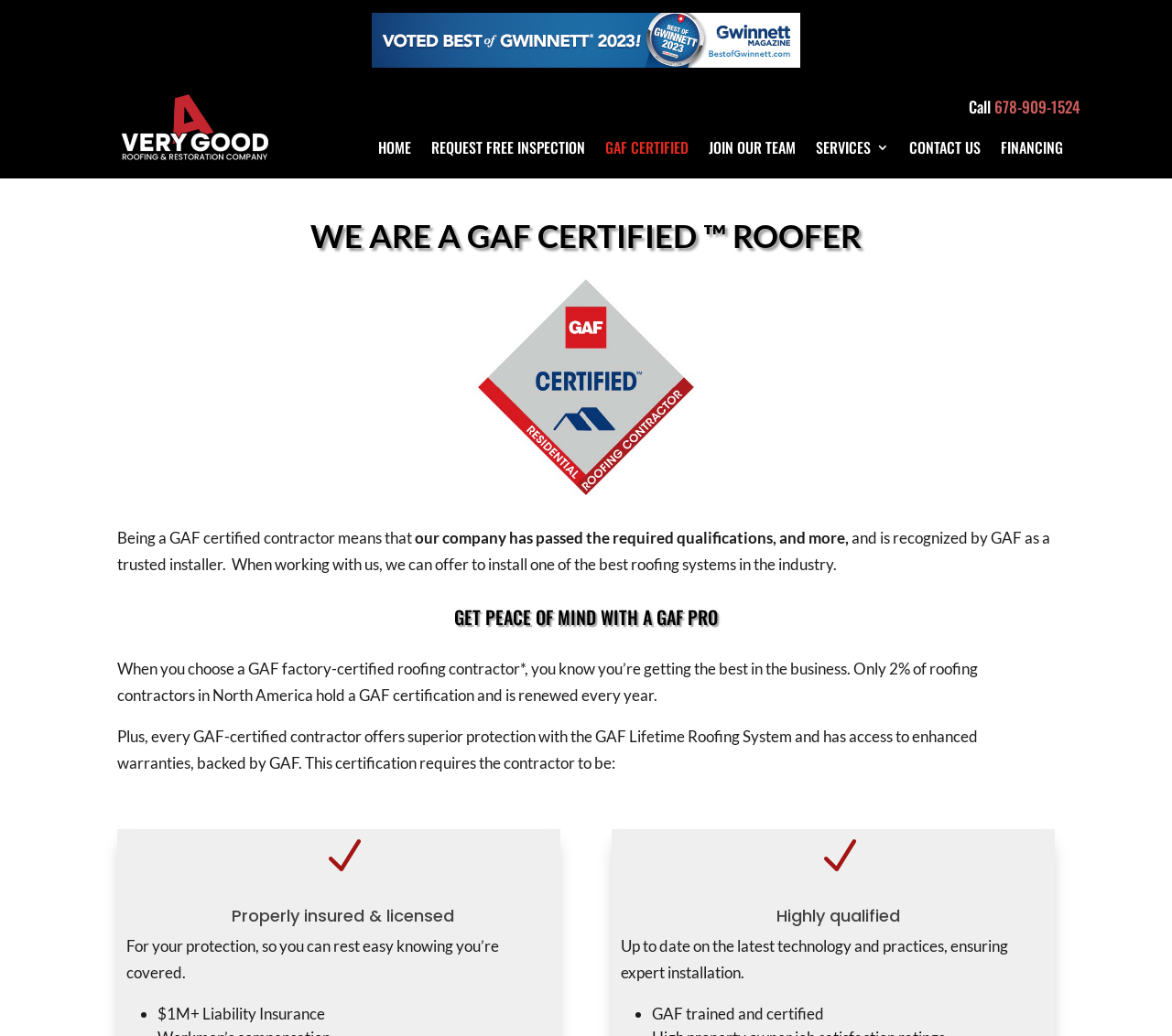Determine the bounding box coordinates for the area that should be clicked to carry out the following instruction: "Click the 'GAF CERTIFIED' link".

[0.516, 0.136, 0.587, 0.155]